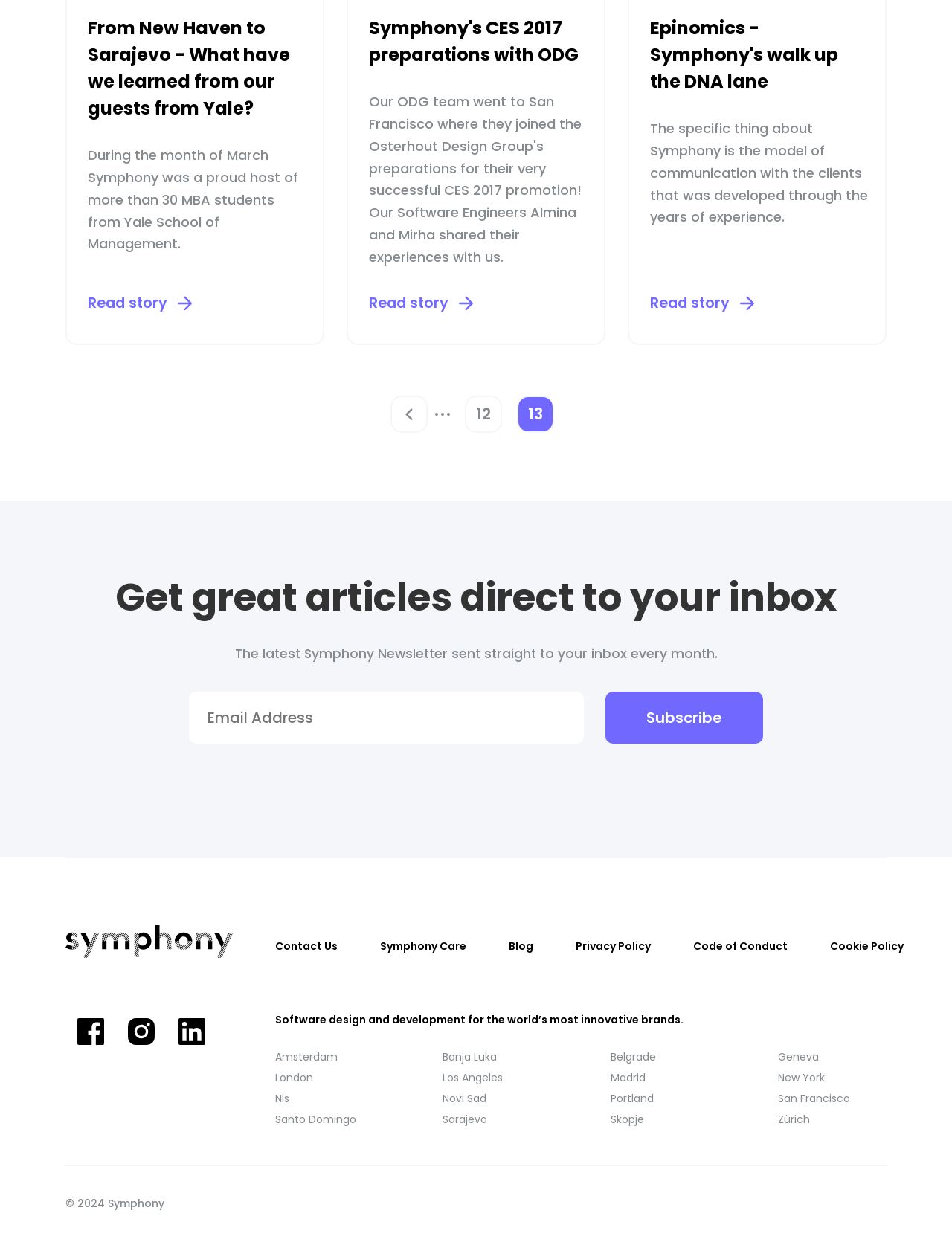Provide a single word or phrase answer to the question: 
What is the copyright year?

2024